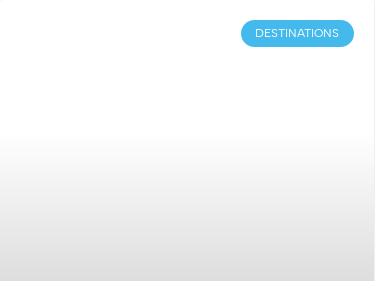Elaborate on the contents of the image in a comprehensive manner.

The image features a visually appealing graphic element labeled "DESTINATIONS" in a vibrant blue color, positioned towards the top right corner. This element likely serves as a navigational or categorization link on a webpage focusing on travel and adventure articles. It stands out against a clean, white background, enhancing the overall aesthetic and making it easy for users to draw attention to travel-related content. The surrounding white space contributes to a minimalist design, creating a welcoming atmosphere for readers exploring various travel destinations and activities.